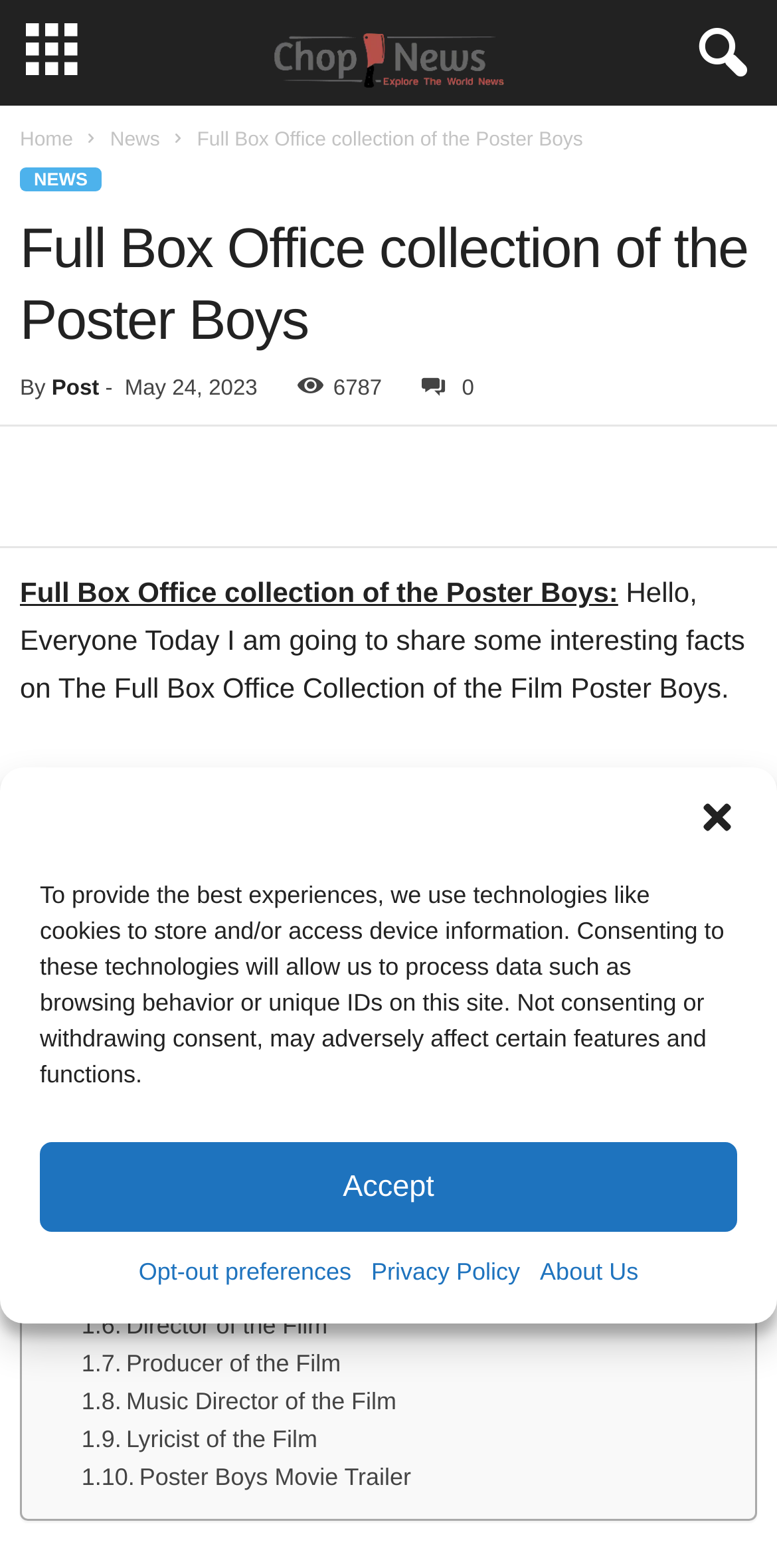Please answer the following question using a single word or phrase: 
How many links are there in the table of contents?

11